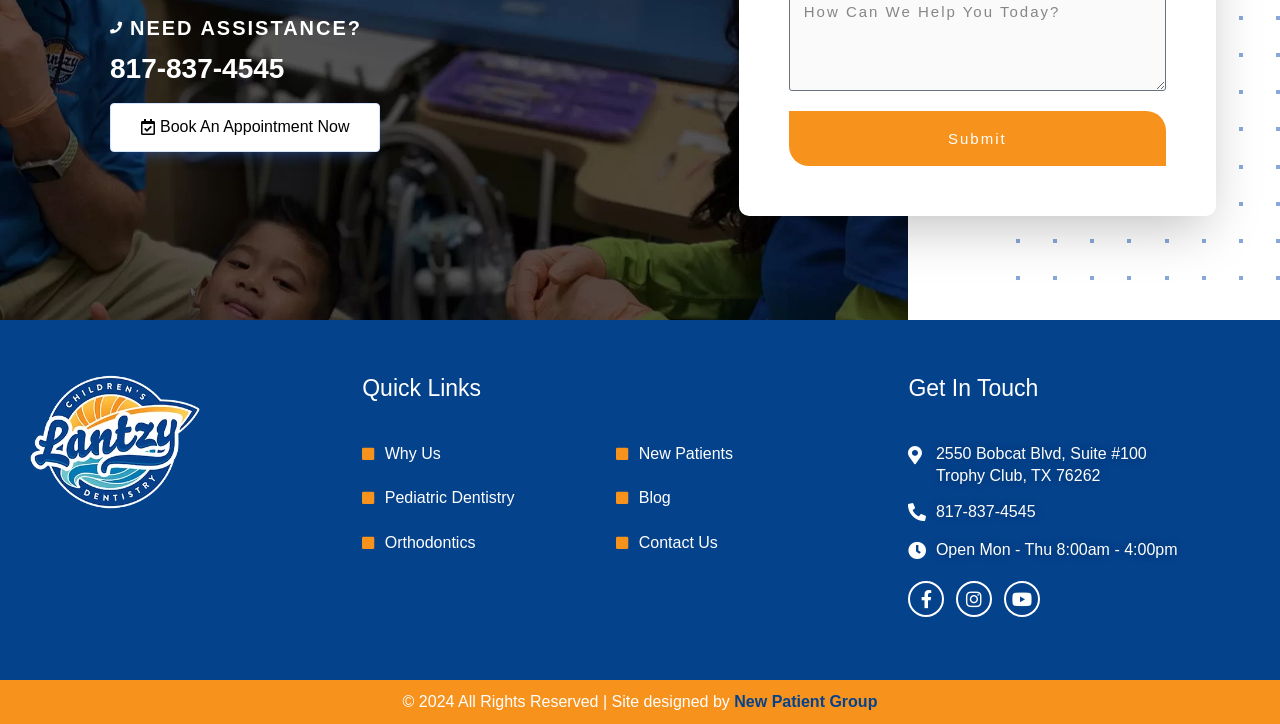Please find the bounding box for the following UI element description. Provide the coordinates in (top-left x, top-left y, bottom-right x, bottom-right y) format, with values between 0 and 1: Book An Appointment Now

[0.086, 0.143, 0.297, 0.21]